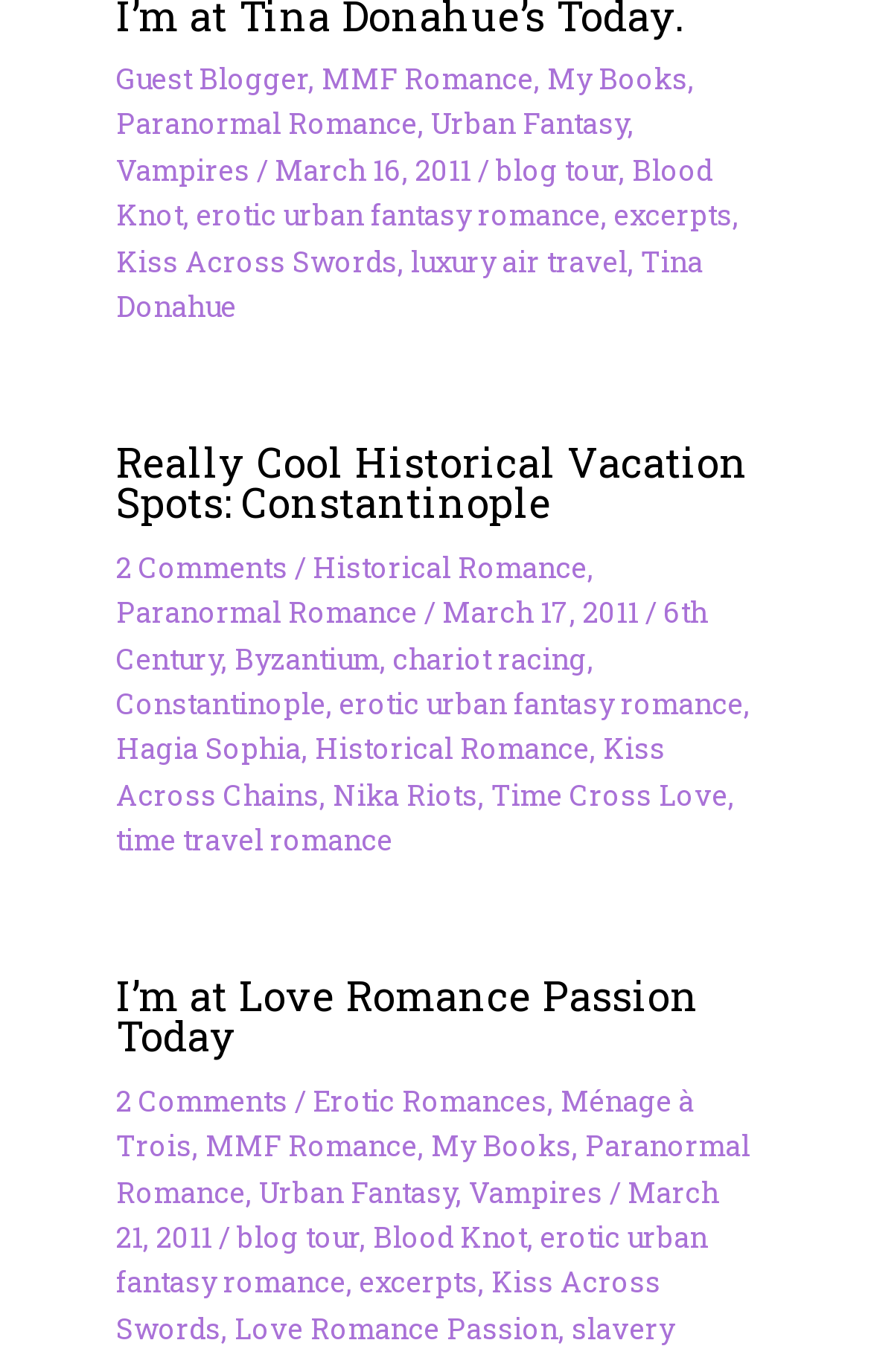Identify the bounding box of the UI component described as: "MMF Romance".

[0.236, 0.822, 0.479, 0.848]